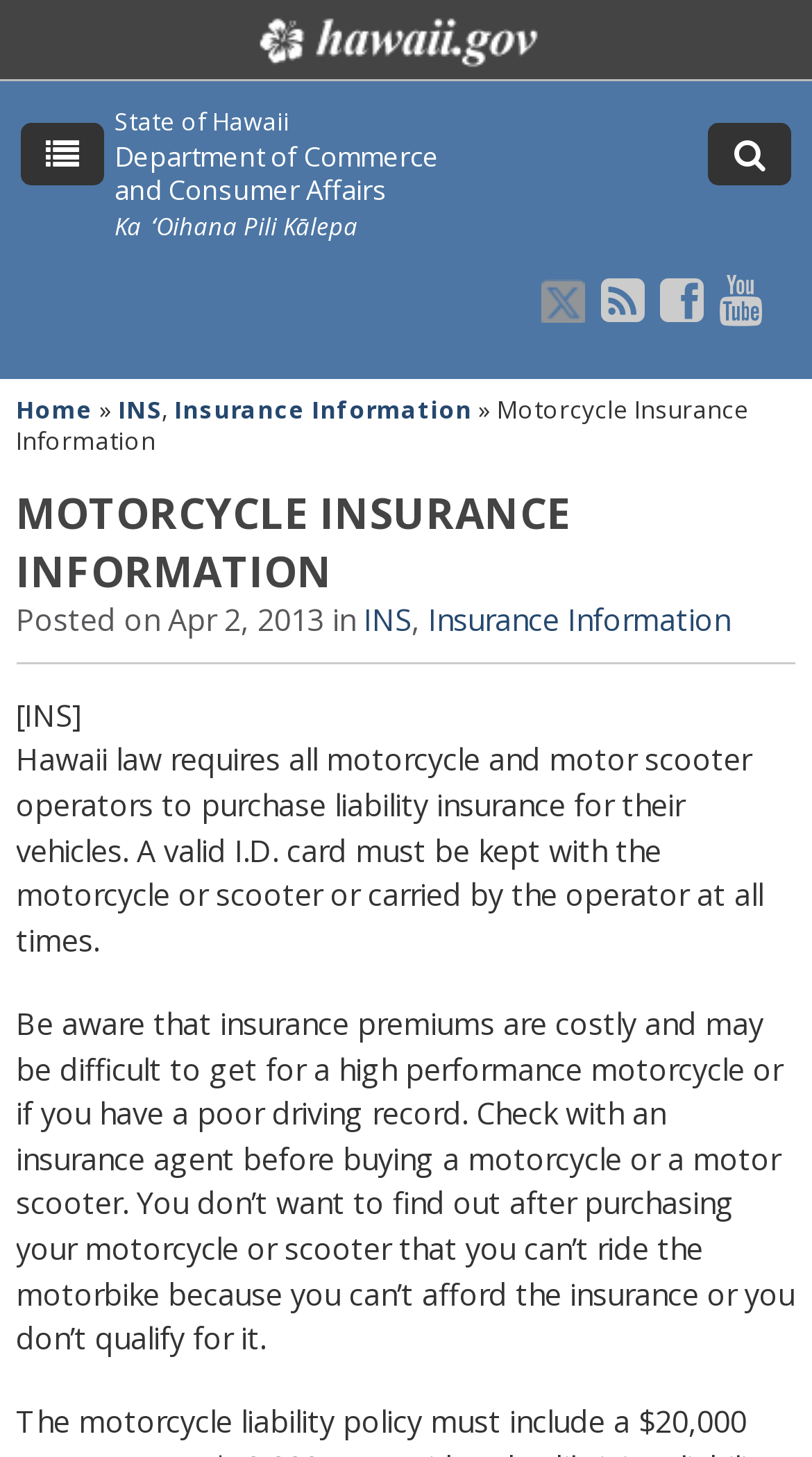Review the image closely and give a comprehensive answer to the question: What is required to be purchased by motorcycle operators in Hawaii?

According to the static text element with bounding box coordinates [0.02, 0.508, 0.941, 0.658], Hawaii law requires all motorcycle and motor scooter operators to purchase liability insurance for their vehicles.